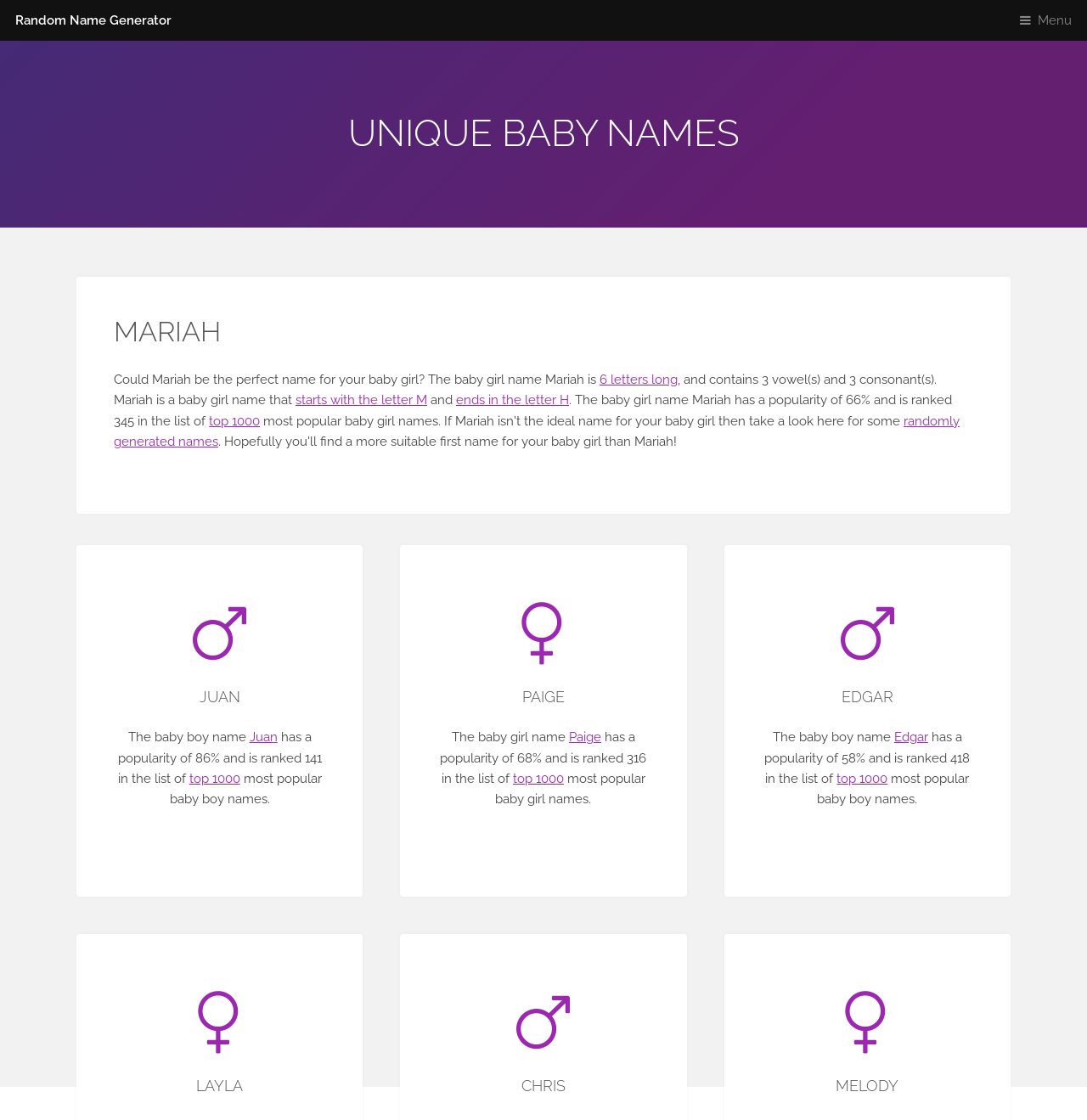Please reply with a single word or brief phrase to the question: 
What is the ranking of the baby girl name Paige in the list of top 1000?

316